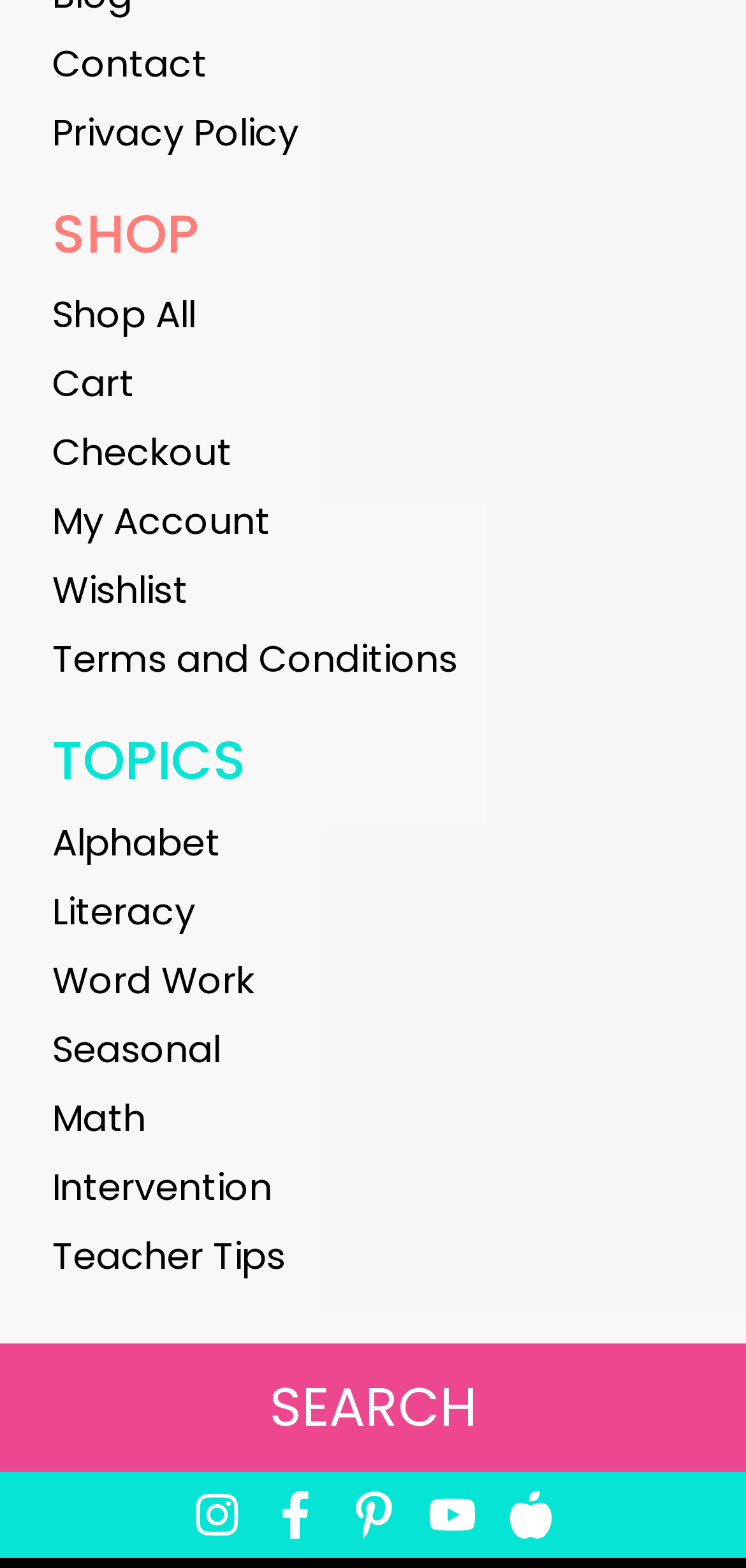Identify the bounding box coordinates of the element to click to follow this instruction: 'view cart'. Ensure the coordinates are four float values between 0 and 1, provided as [left, top, right, bottom].

[0.07, 0.224, 0.93, 0.268]